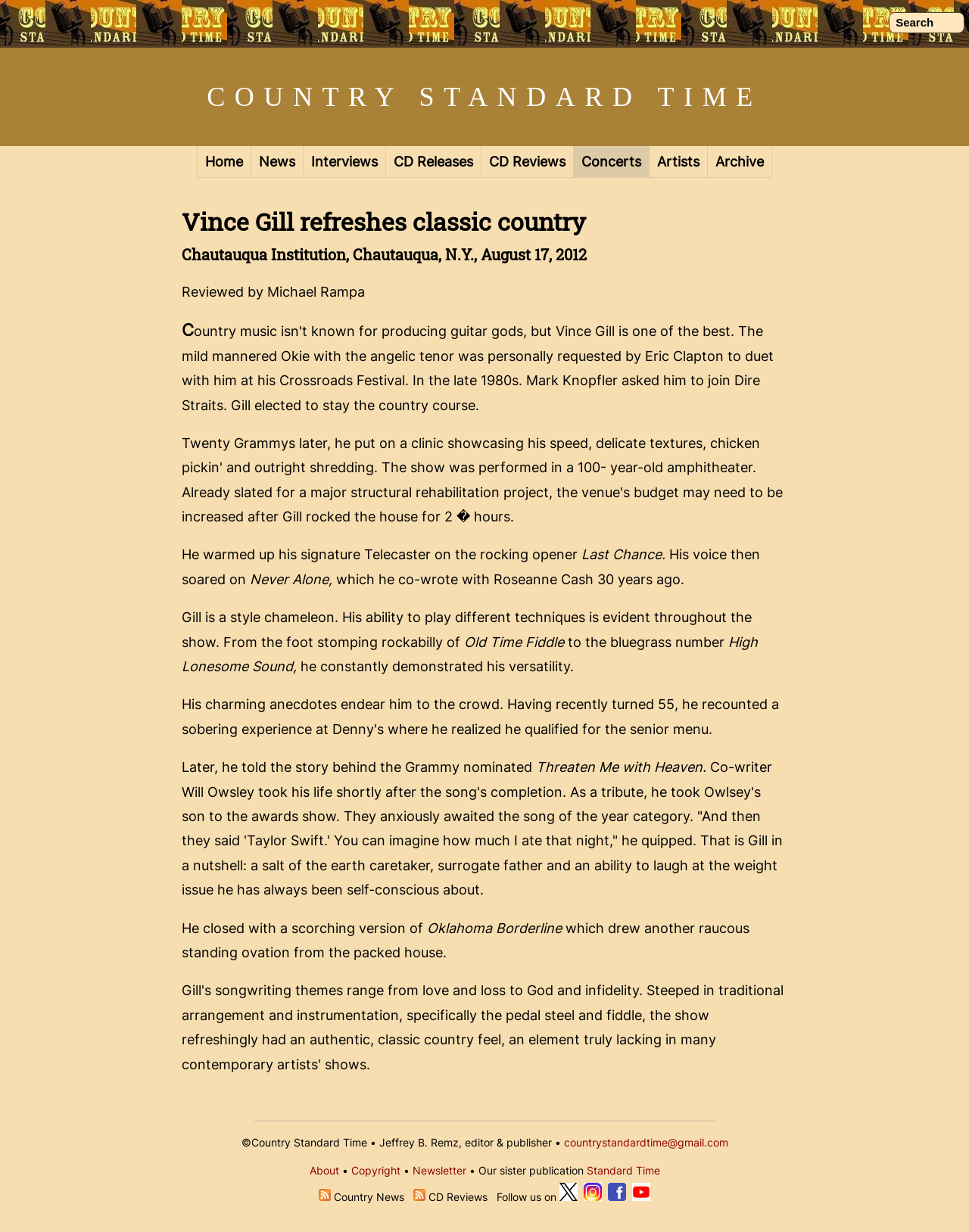What is the name of the institution where the concert took place?
Answer the question based on the image using a single word or a brief phrase.

Chautauqua Institution